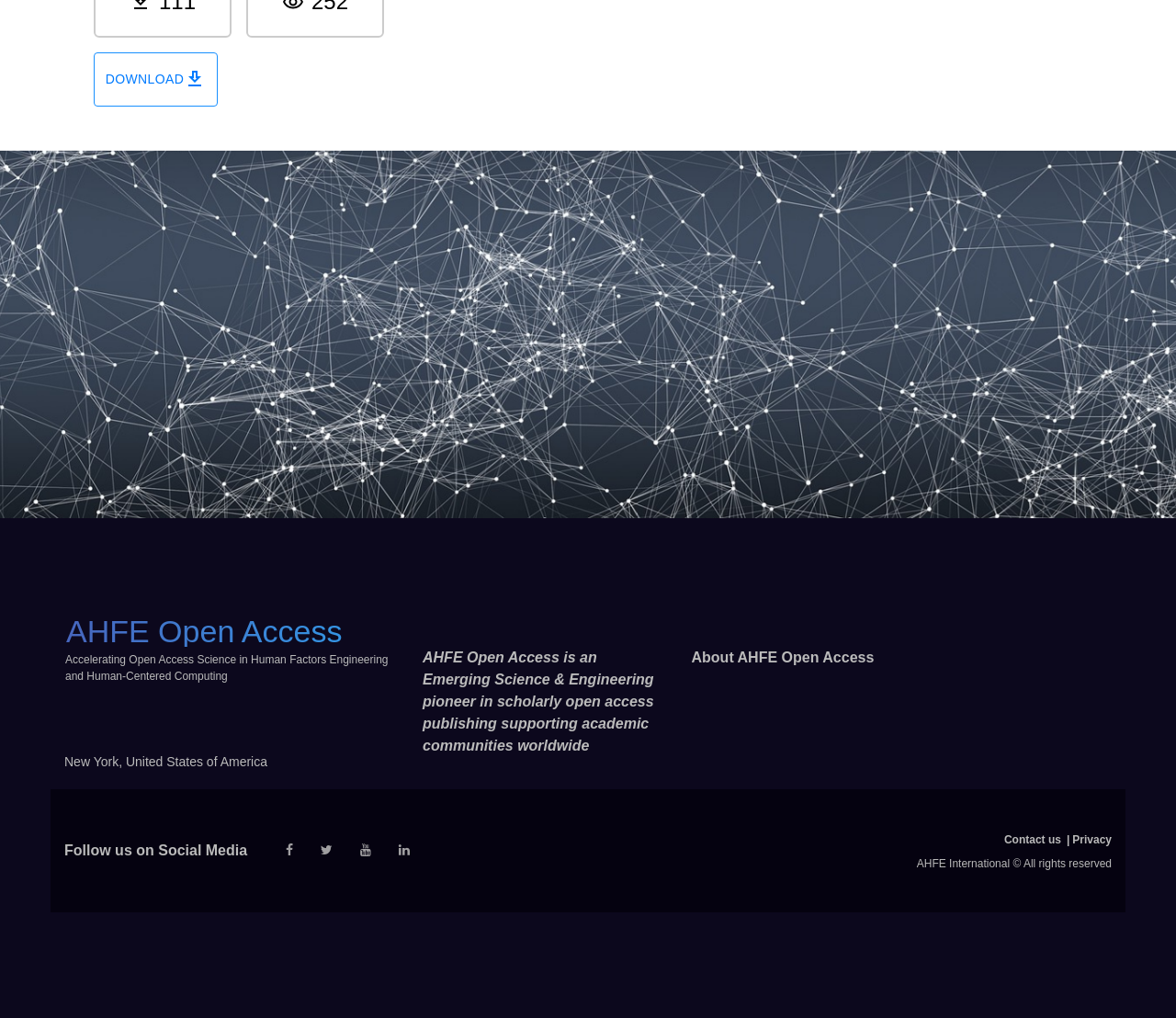Based on the element description: "About AHFE Open Access", identify the UI element and provide its bounding box coordinates. Use four float numbers between 0 and 1, [left, top, right, bottom].

[0.588, 0.638, 0.743, 0.653]